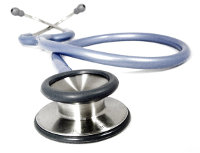Respond to the question below with a single word or phrase: What is the material of the stethoscope's chest piece?

Metallic